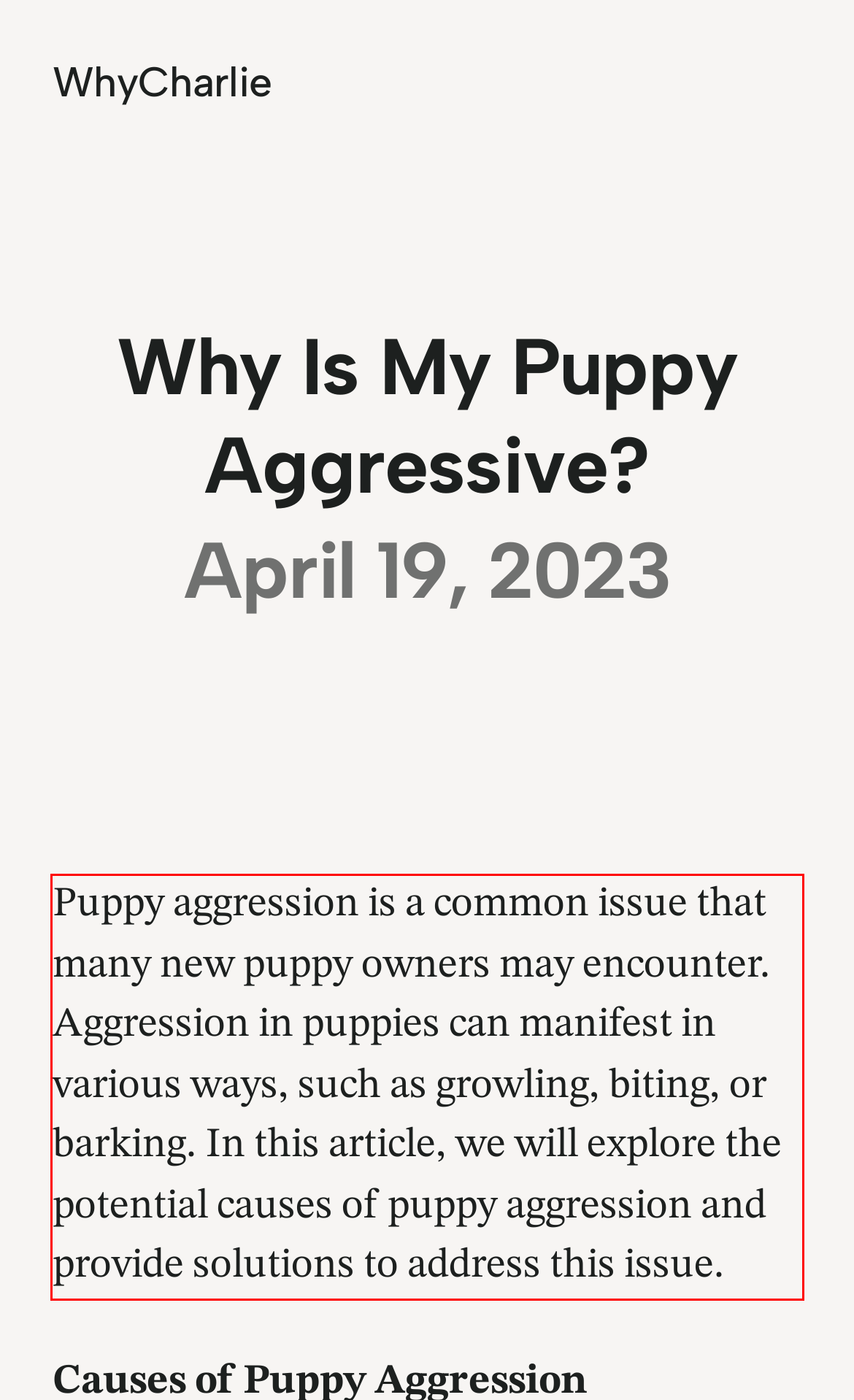Examine the screenshot of the webpage, locate the red bounding box, and perform OCR to extract the text contained within it.

Puppy aggression is a common issue that many new puppy owners may encounter. Aggression in puppies can manifest in various ways, such as growling, biting, or barking. In this article, we will explore the potential causes of puppy aggression and provide solutions to address this issue.